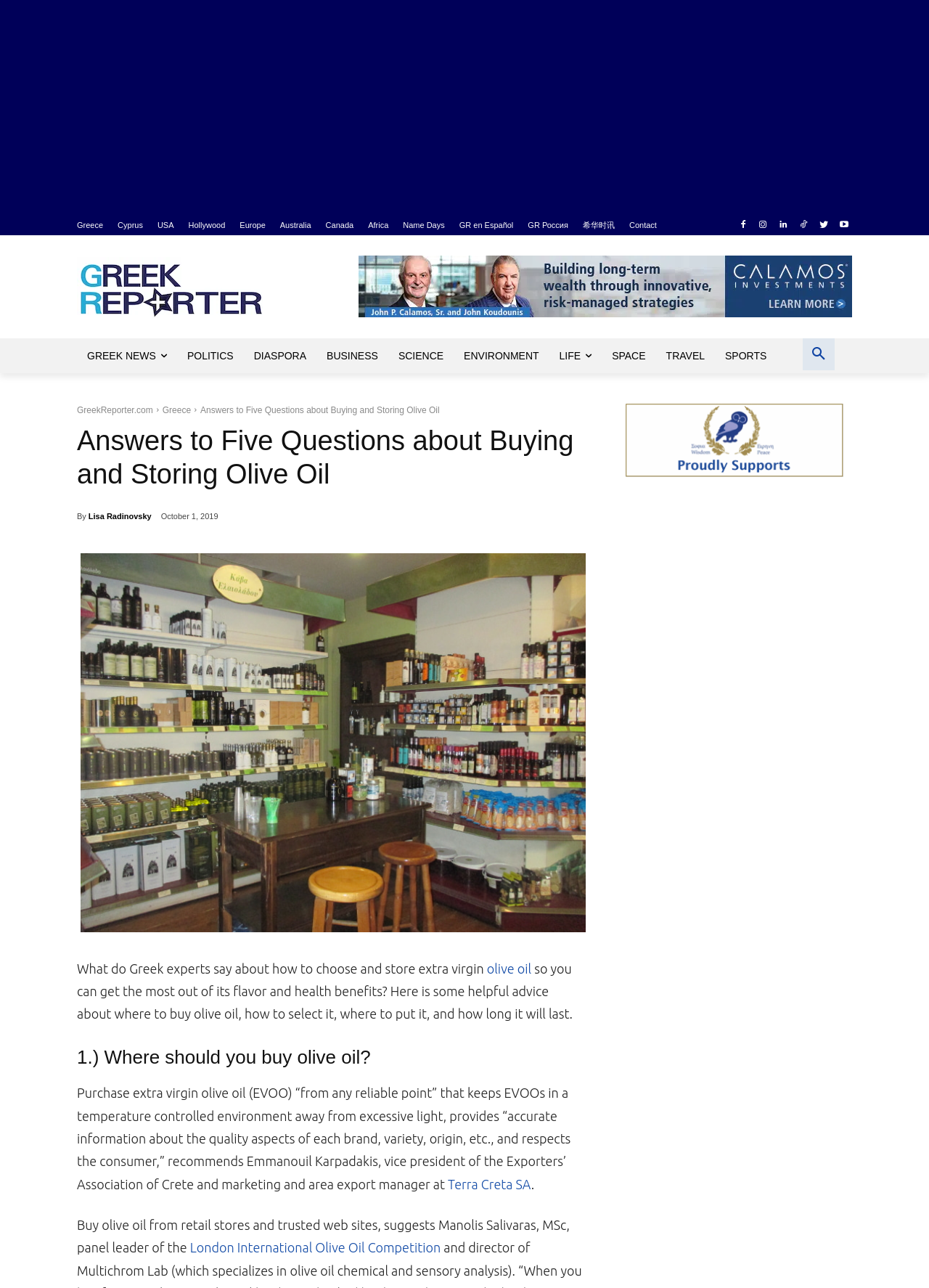Please provide a brief answer to the following inquiry using a single word or phrase:
How many images are there in the article?

3